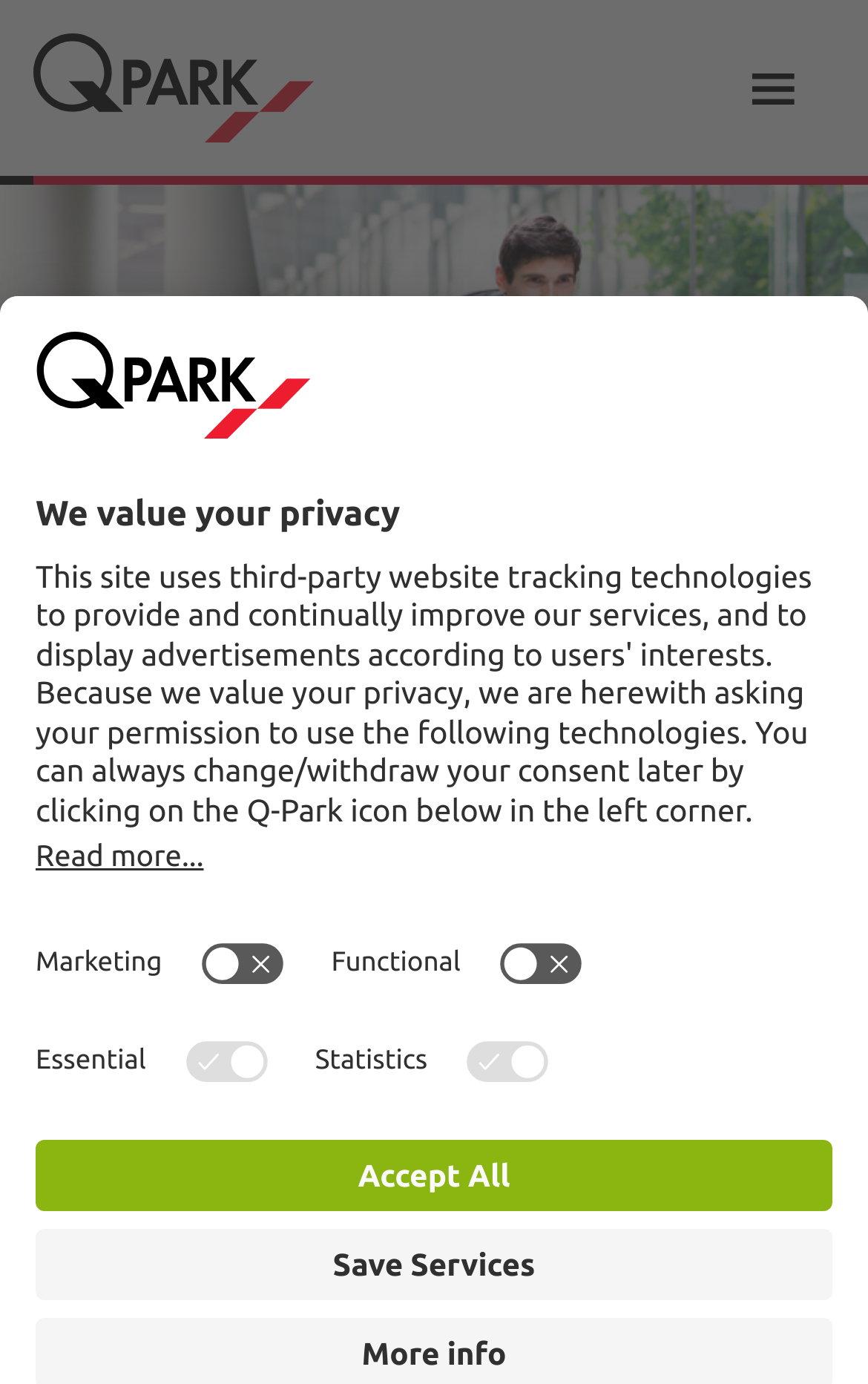From the webpage screenshot, identify the region described by parent_node: Toggle navigation. Provide the bounding box coordinates as (top-left x, top-left y, bottom-right x, bottom-right y), with each value being a floating point number between 0 and 1.

[0.038, 0.0, 0.361, 0.127]